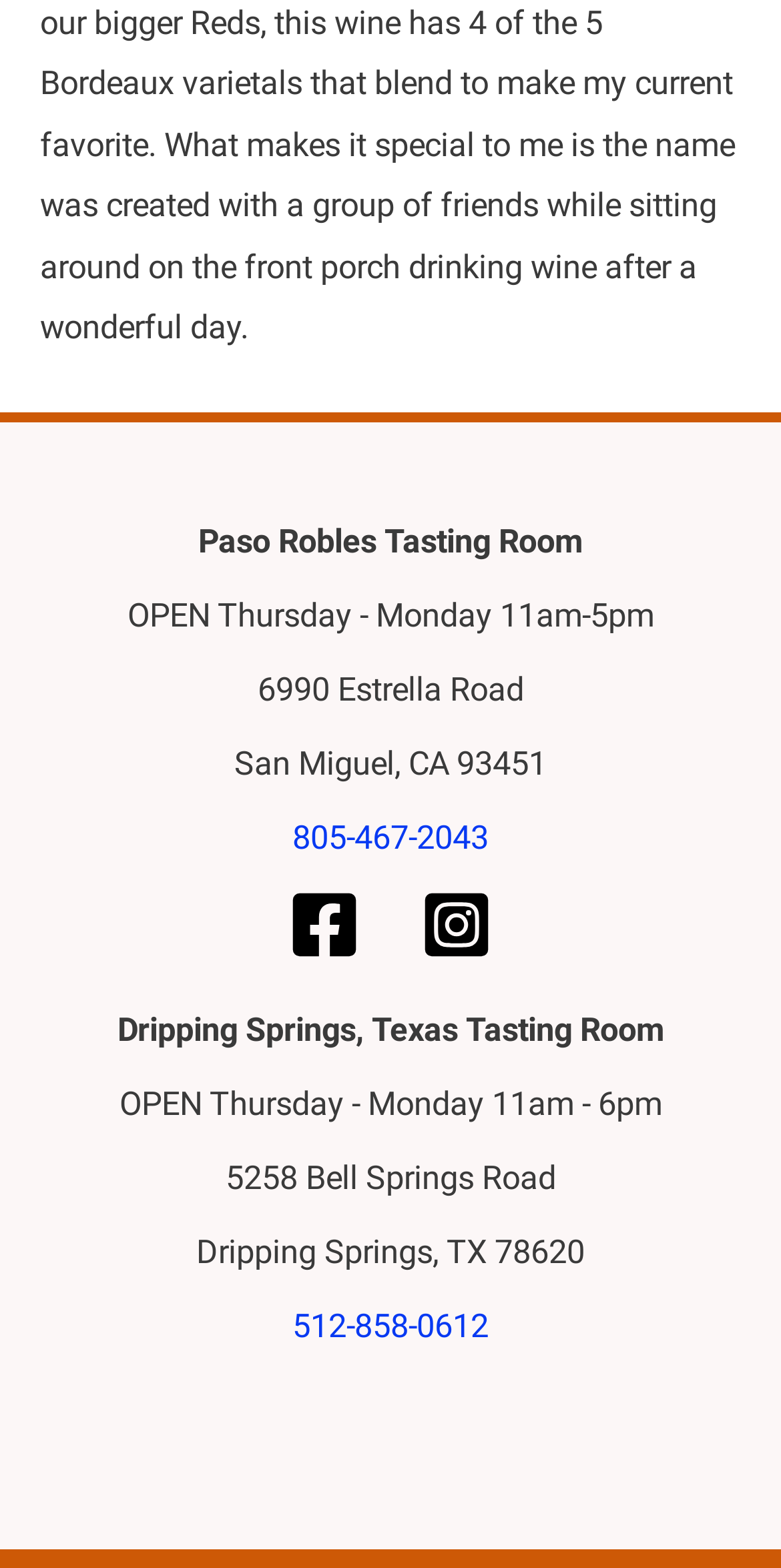Answer the question in one word or a short phrase:
What is the name of the Paso Robles Tasting Room?

Paso Robles Tasting Room